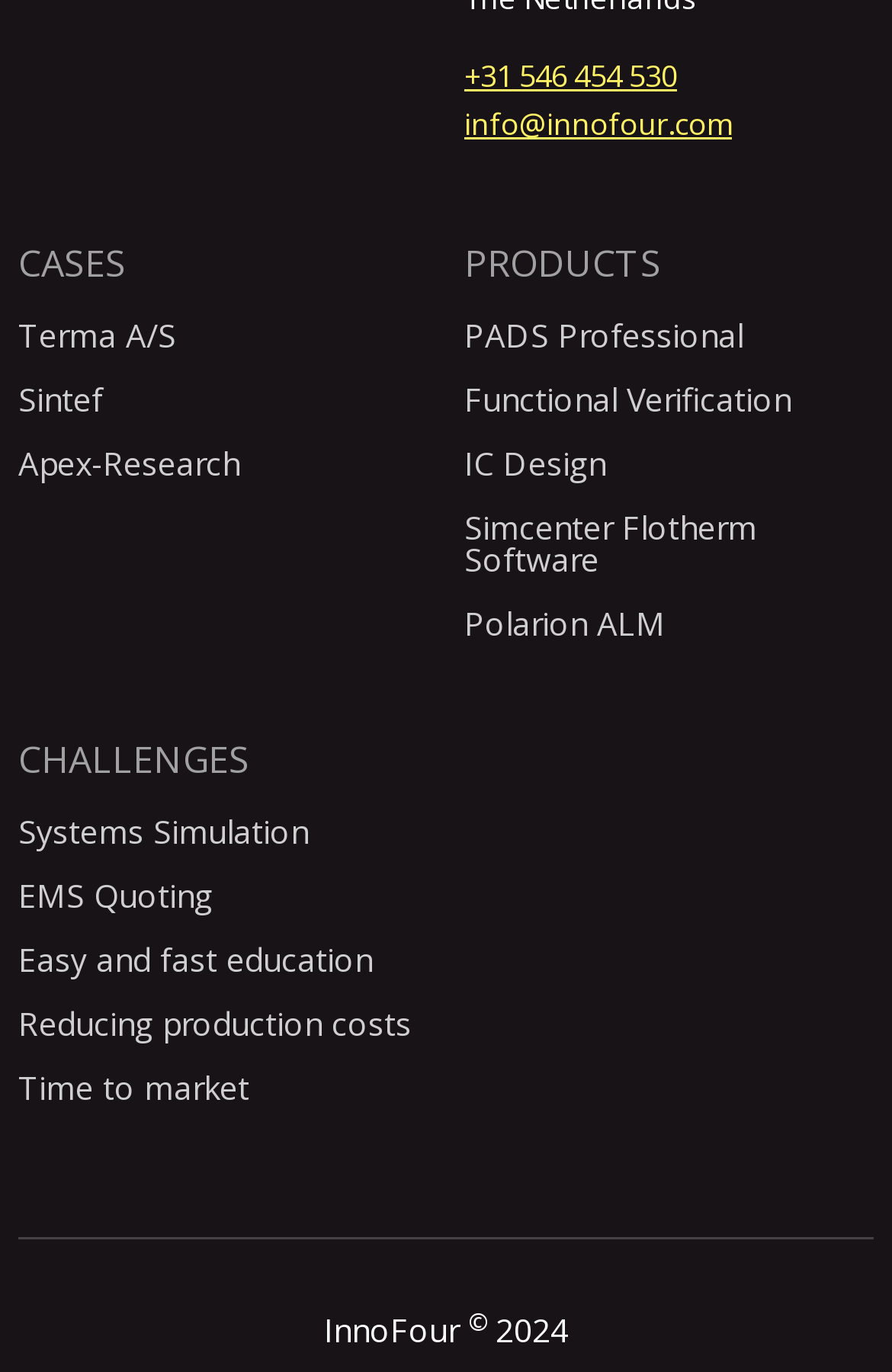Locate the bounding box coordinates of the clickable part needed for the task: "Explore Systems Simulation challenge".

[0.021, 0.591, 0.346, 0.622]